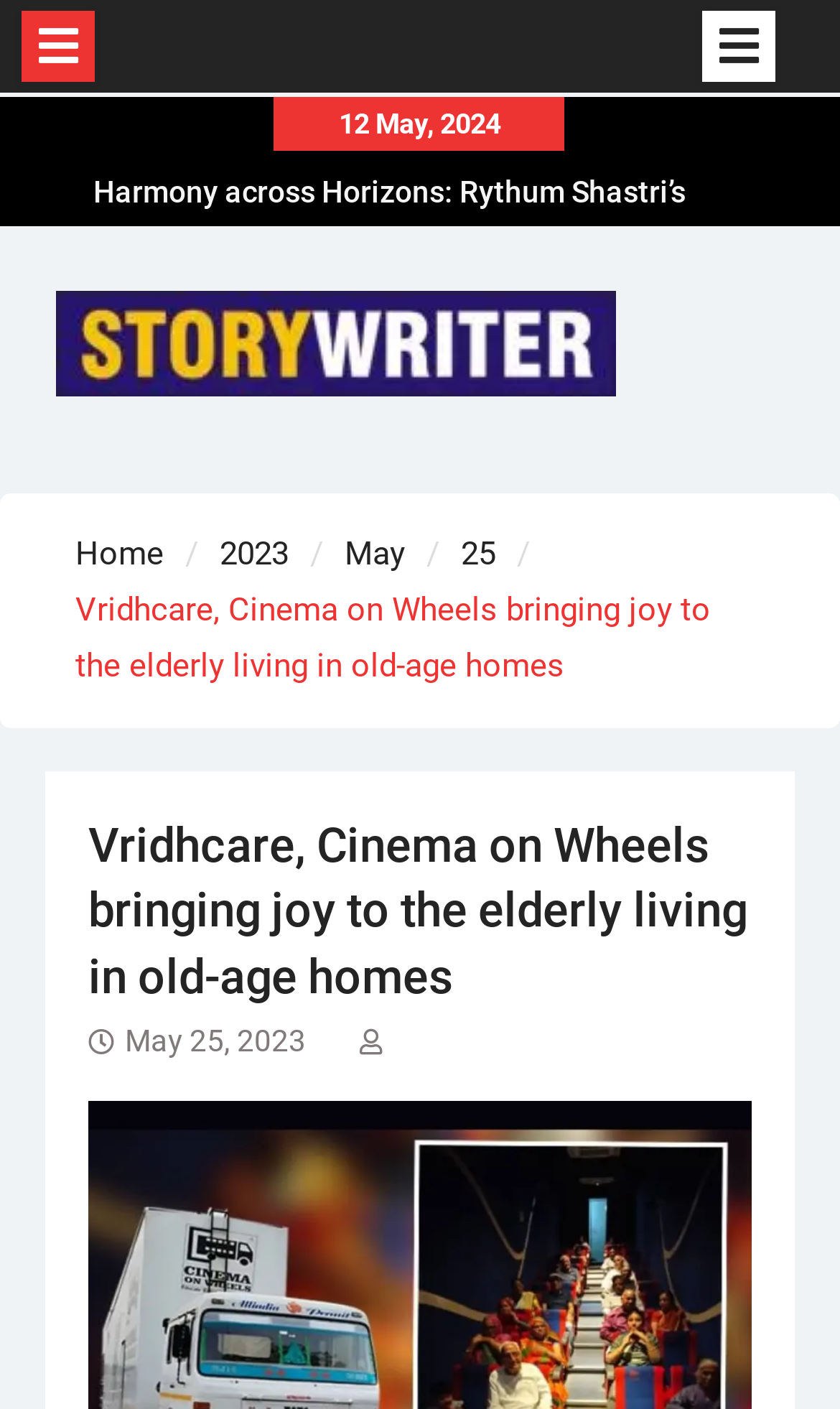Review the image closely and give a comprehensive answer to the question: What is the date of the latest article?

I looked for the latest article and found the date 'May 25, 2023' associated with it, which is the latest date among all the articles listed.